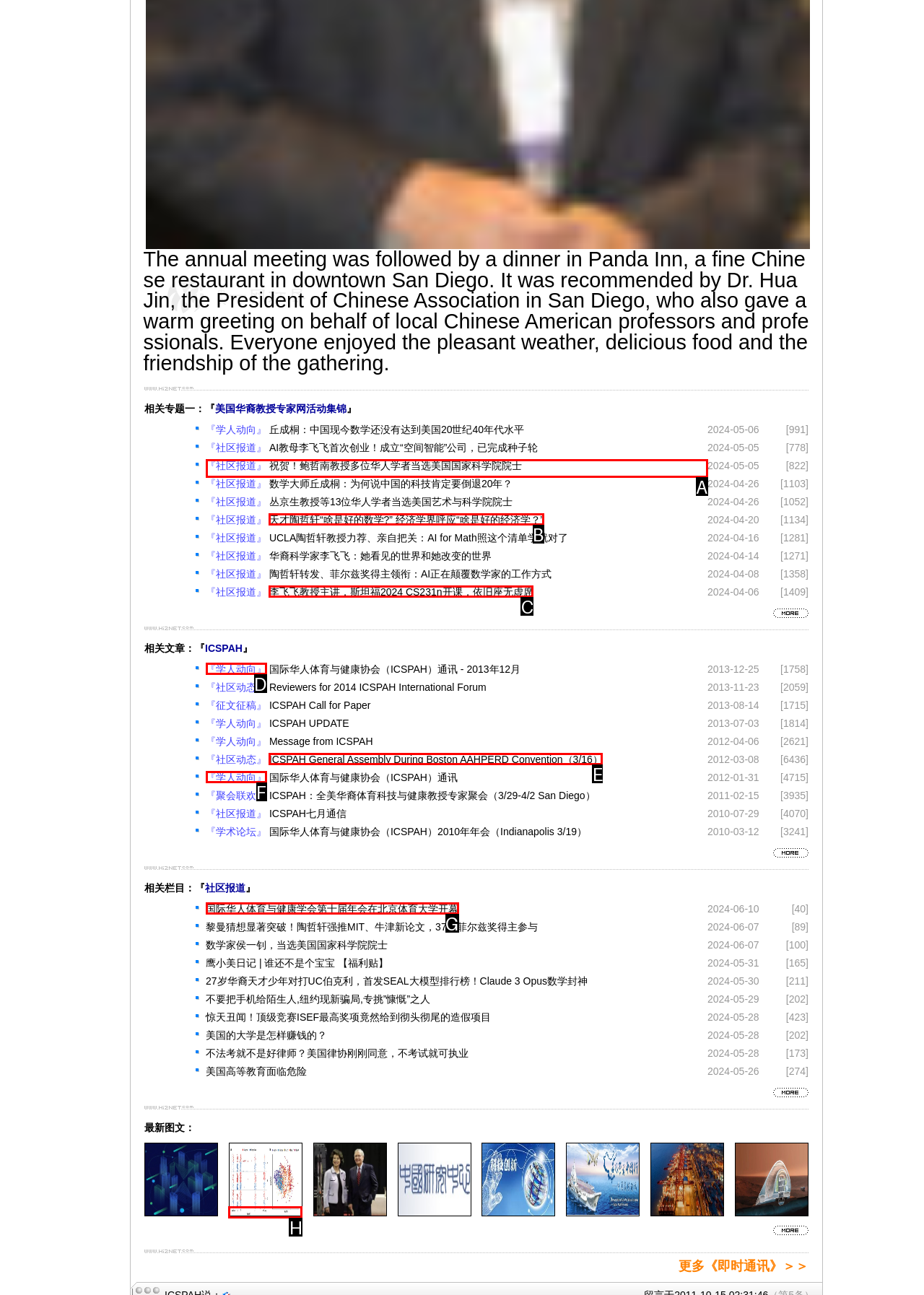From the given choices, which option should you click to complete this task: Click on 'Letter from John Kennah to Pearry Green re: Cloud chapter in 1993 revision to'? Answer with the letter of the correct option.

None